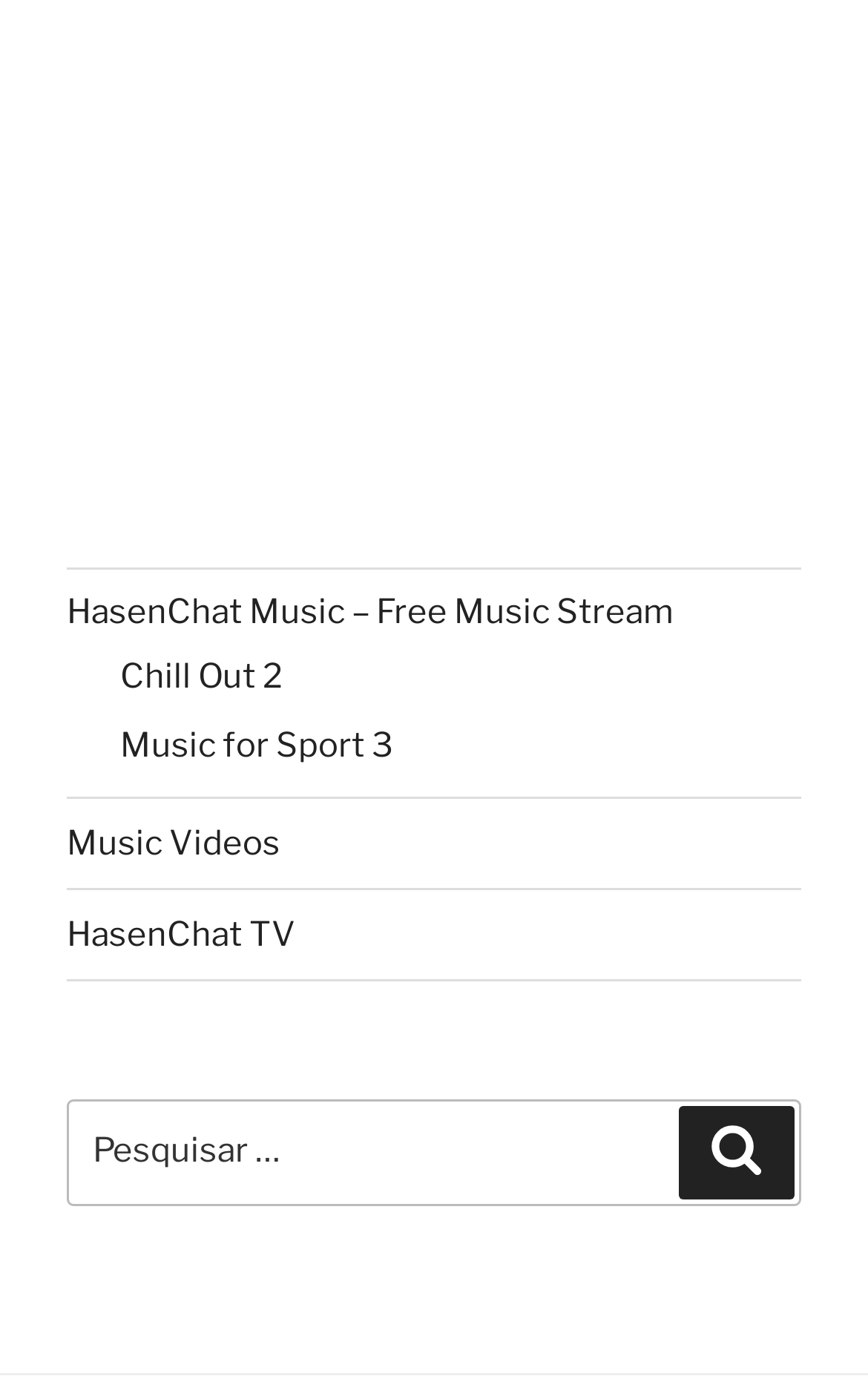How many navigation links are there?
Answer the question with a detailed and thorough explanation.

By examining the navigation section, I can see that there are 5 links: 'HasenChat Music – Free Music Stream', 'Chill Out 2', 'Music for Sport 3', 'Music Videos', and 'HasenChat TV'.